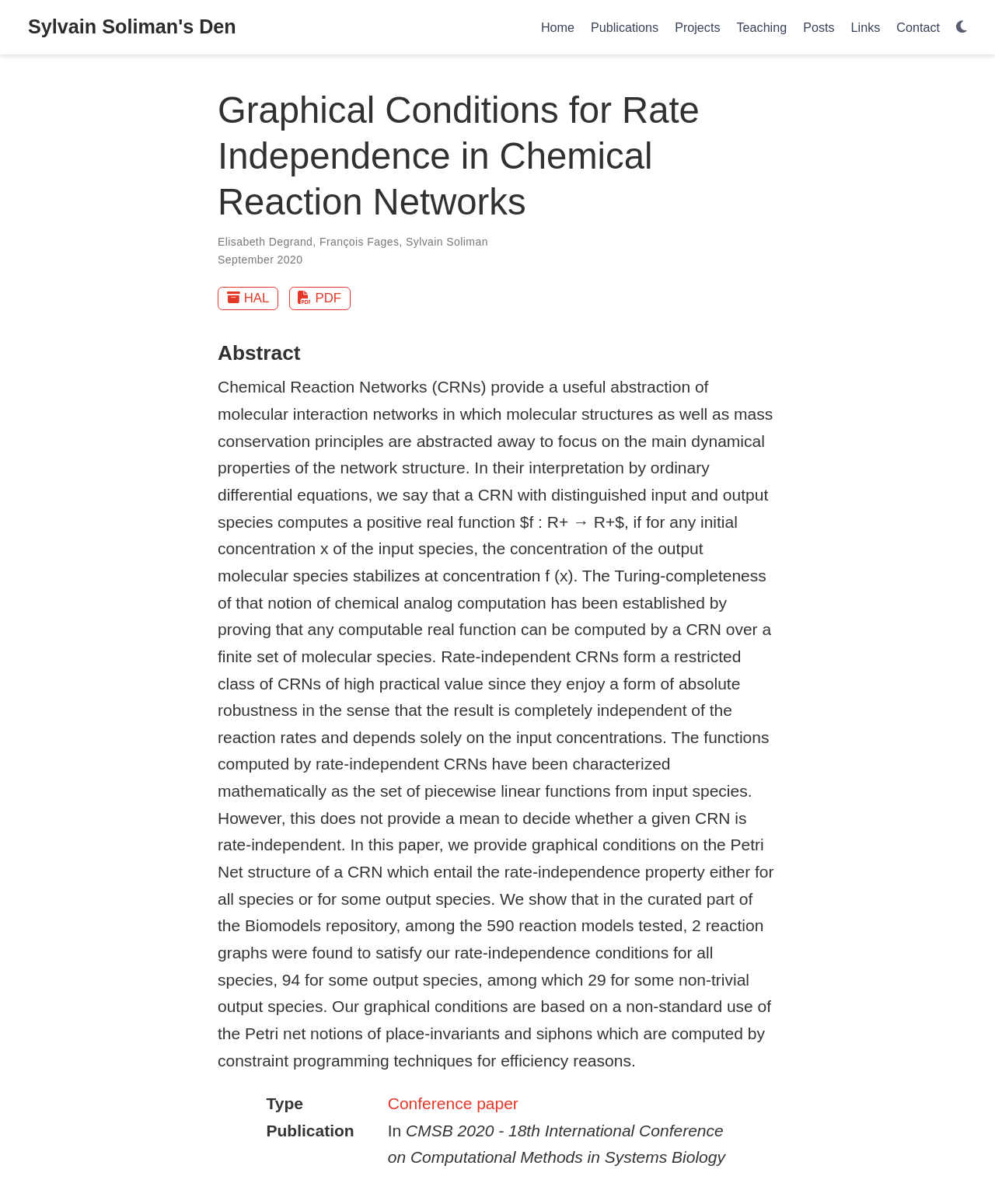Please specify the bounding box coordinates for the clickable region that will help you carry out the instruction: "go to home page".

[0.535, 0.009, 0.586, 0.036]